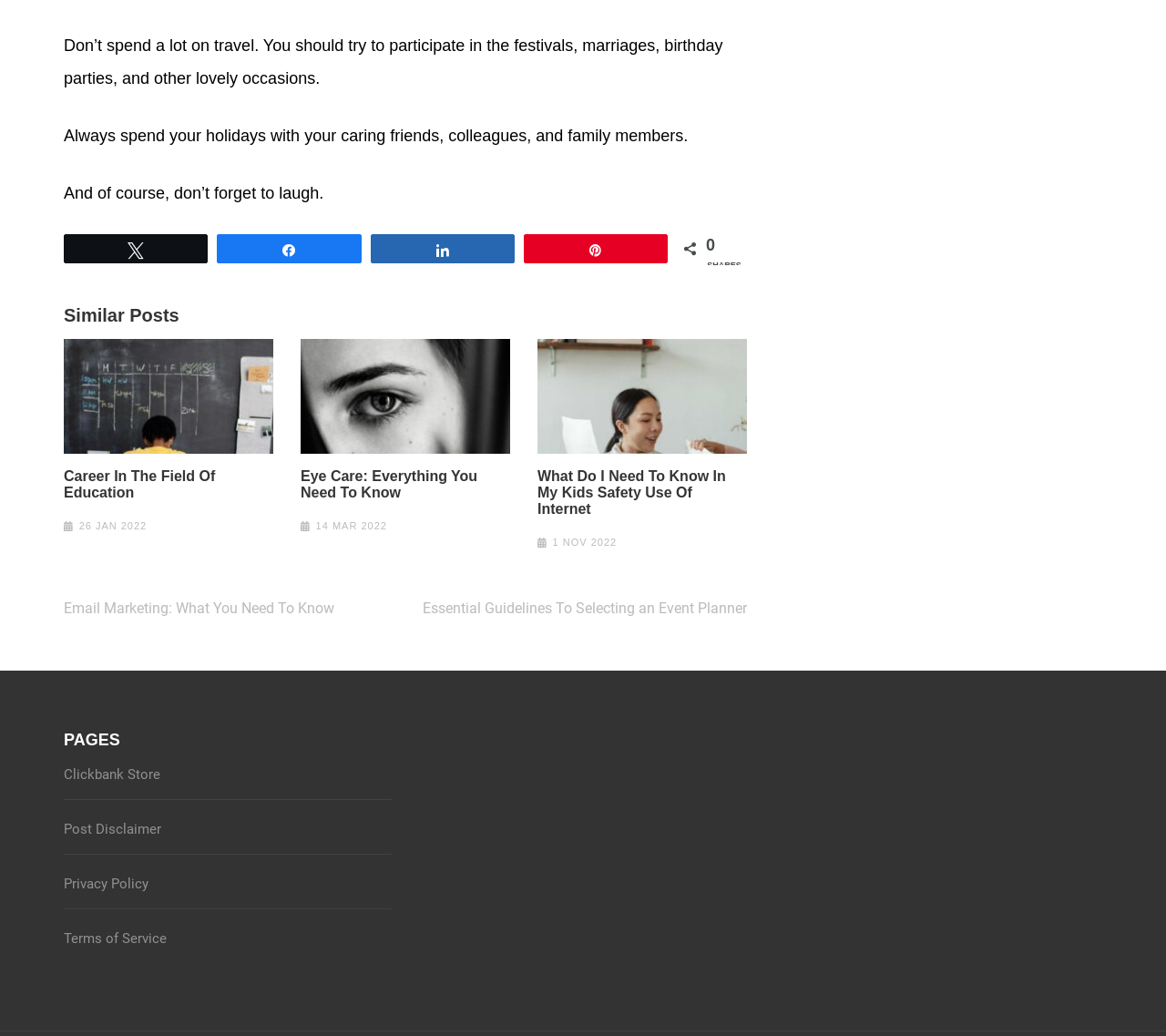Please find the bounding box coordinates of the element's region to be clicked to carry out this instruction: "Go to 'Clickbank Store'".

[0.055, 0.74, 0.138, 0.756]